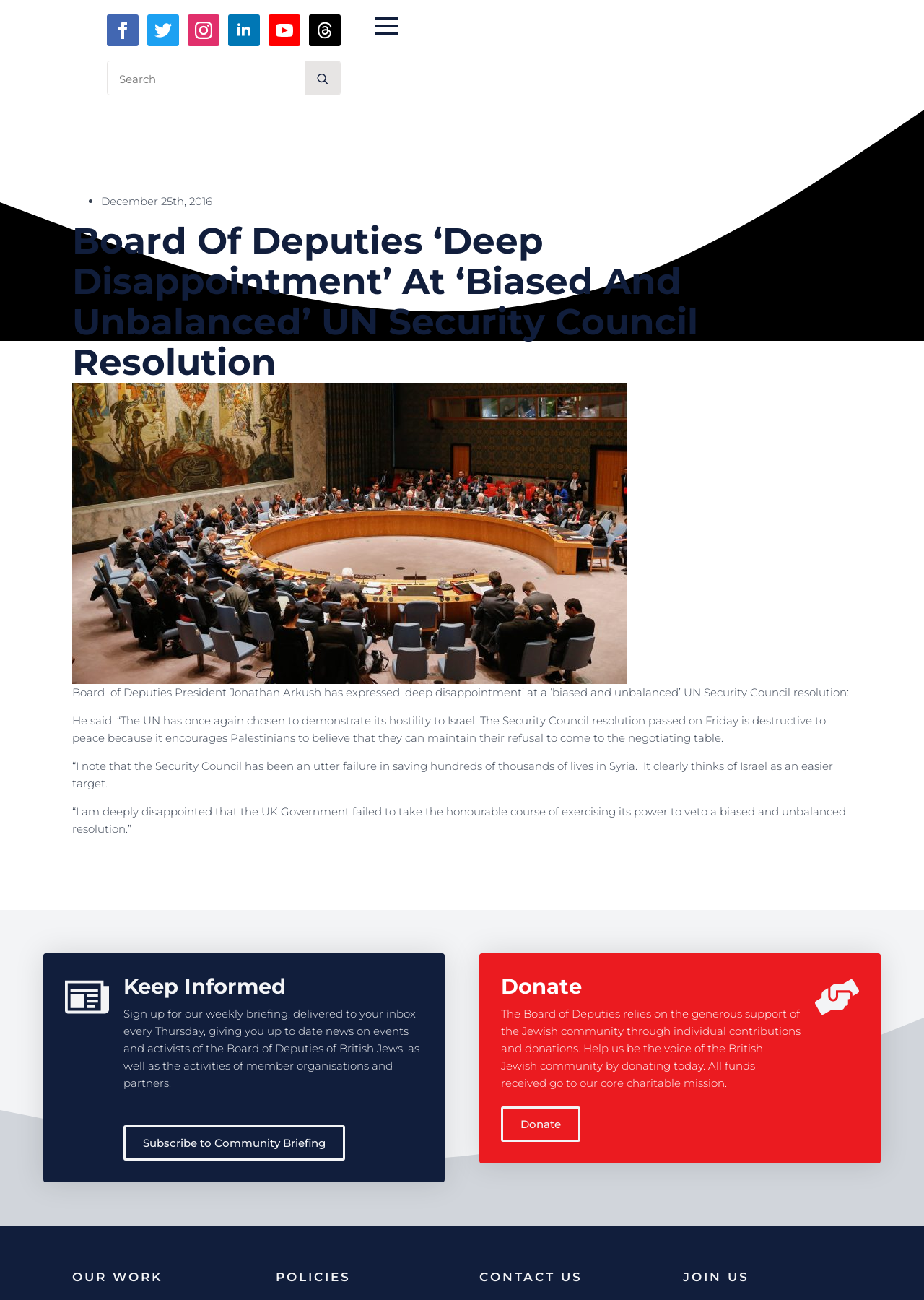Answer the question in a single word or phrase:
What is the name of the organization's president?

Jonathan Arkush